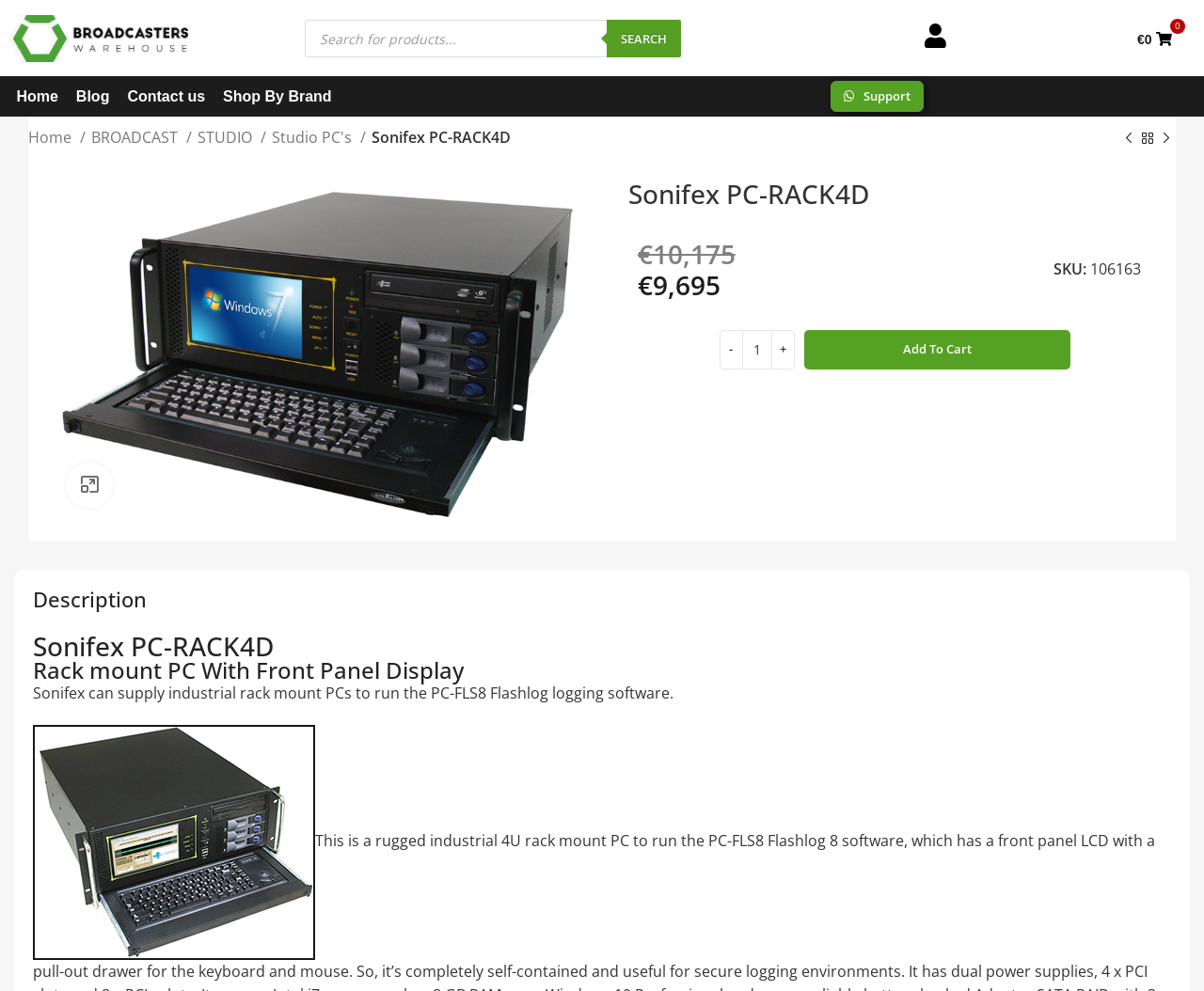Identify the bounding box coordinates for the element you need to click to achieve the following task: "Add to cart". The coordinates must be four float values ranging from 0 to 1, formatted as [left, top, right, bottom].

[0.668, 0.333, 0.889, 0.373]